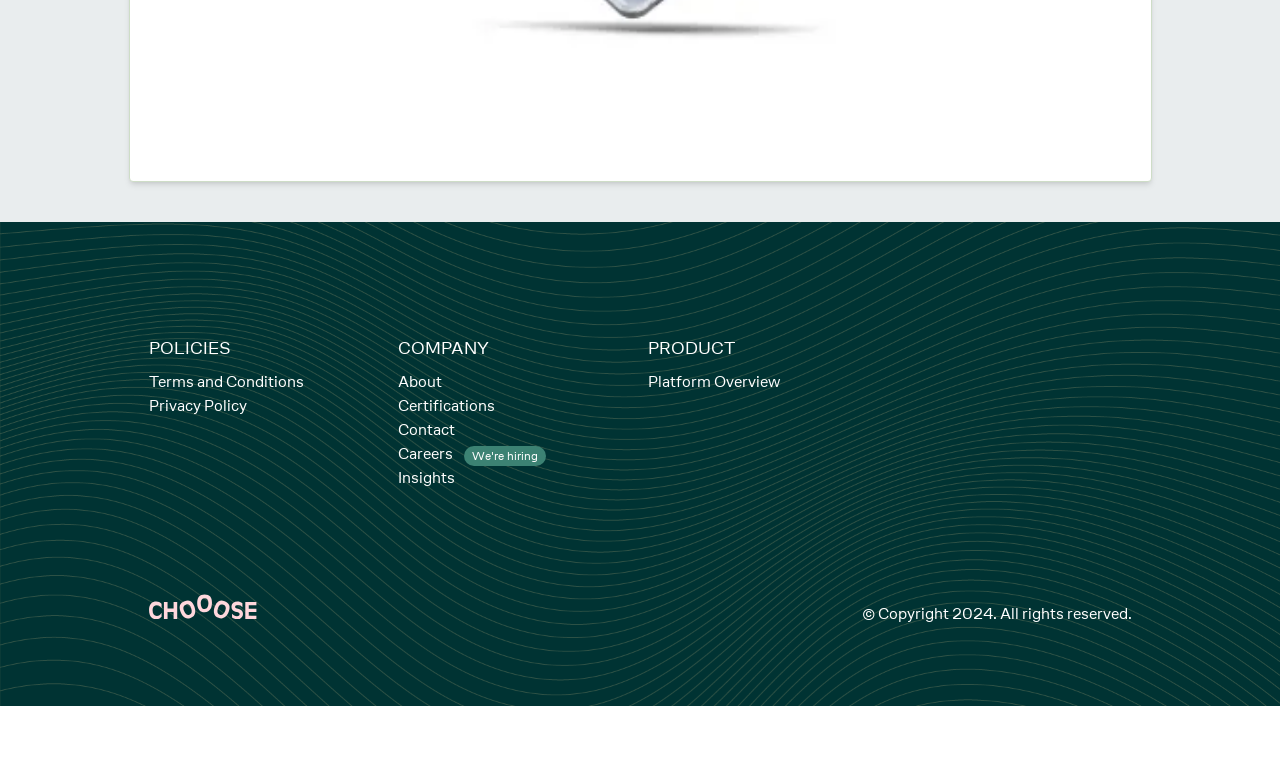Pinpoint the bounding box coordinates of the element you need to click to execute the following instruction: "Explore the platform overview". The bounding box should be represented by four float numbers between 0 and 1, in the format [left, top, right, bottom].

[0.506, 0.477, 0.609, 0.504]